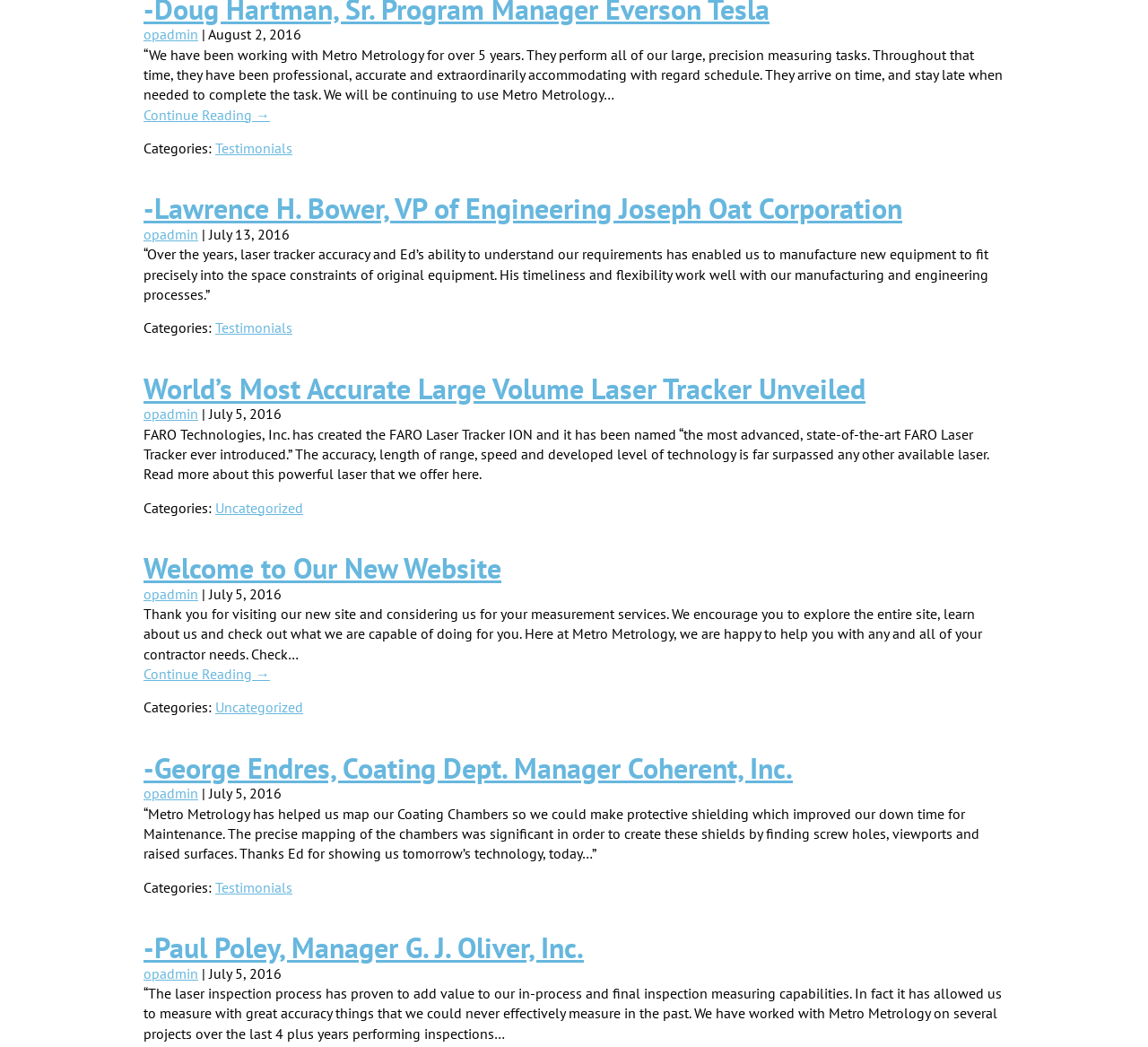Given the description "Continue Reading →", determine the bounding box of the corresponding UI element.

[0.125, 0.634, 0.875, 0.653]